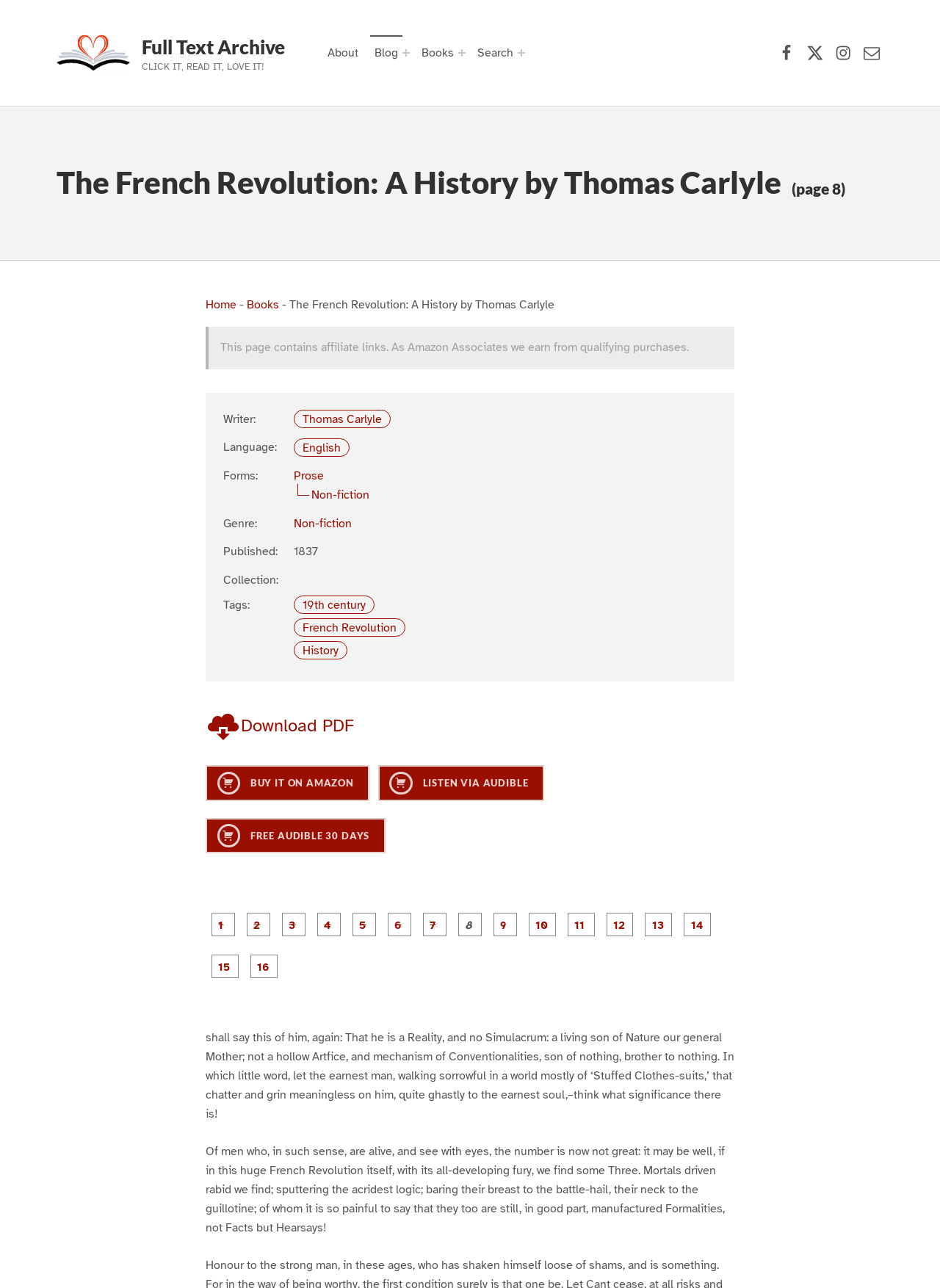Answer with a single word or phrase: 
How many pages does the book have?

16